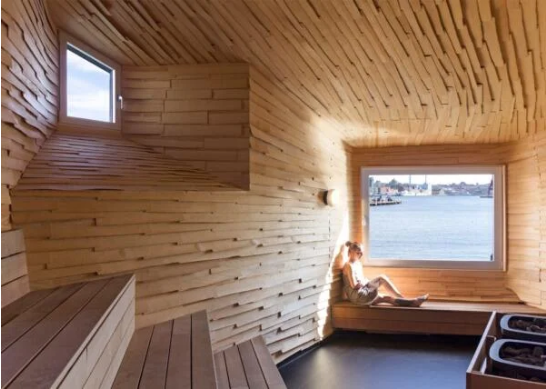What is the person in the image doing?
Answer the question in as much detail as possible.

The caption describes the person as leisurely relaxing on a wooden bench, basking in the warmth of the sauna, which implies that the person is in a state of relaxation.